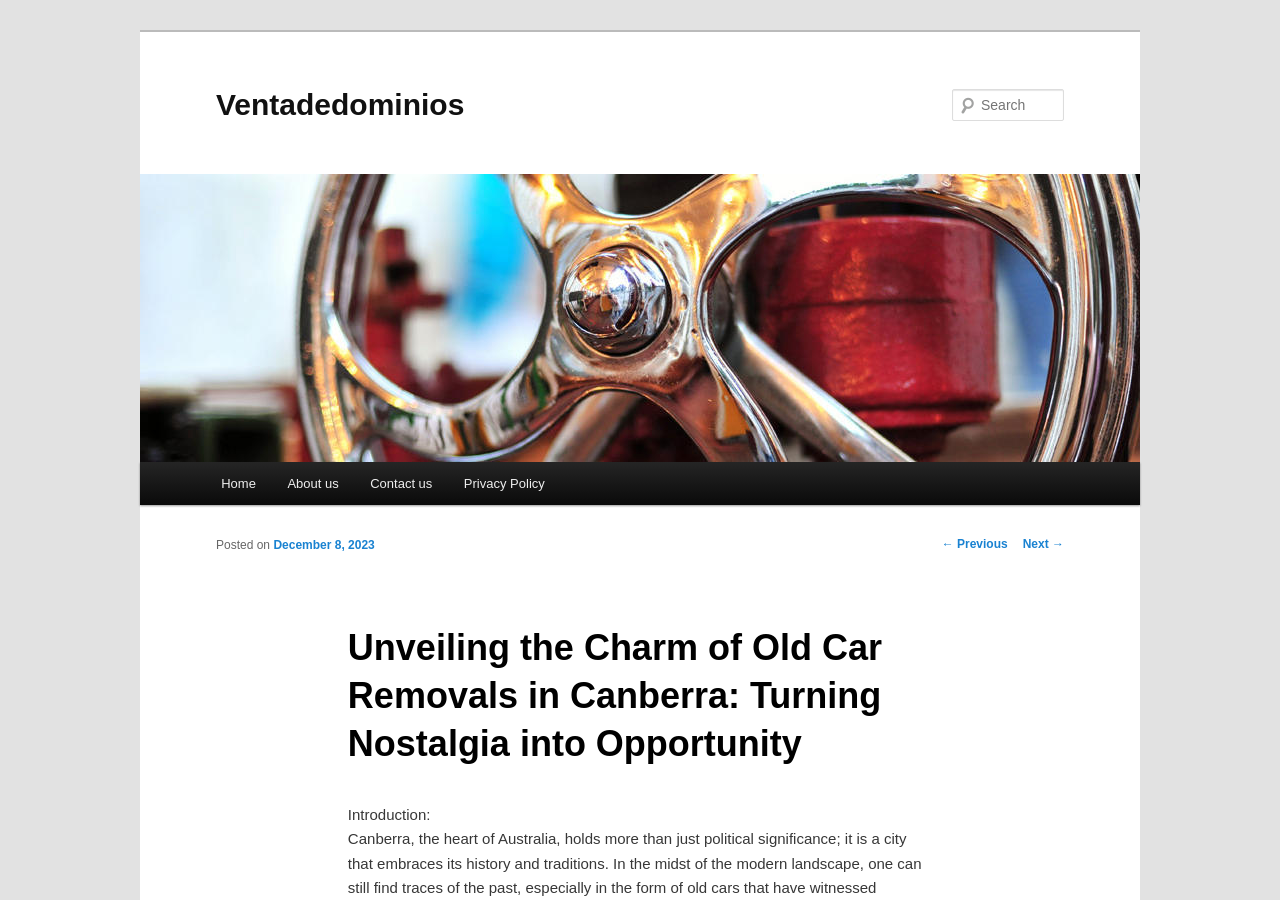Articulate a complete and detailed caption of the webpage elements.

The webpage is about "Unveiling the Charm of Old Car Removals in Canberra: Turning Nostalgia into Opportunity". At the top left, there is a link to skip to the primary content. Below it, there is a heading with the title "Ventadedominios" and a link with the same name. To the right of the heading, there is an image with the same title.

On the top right, there is a search bar with a label "Search" and a textbox to input search queries. Below the search bar, there is a main menu with links to "Home", "About us", "Contact us", and "Privacy Policy".

The main content of the webpage is divided into two sections. The top section has a heading with the title of the article, "Unveiling the Charm of Old Car Removals in Canberra: Turning Nostalgia into Opportunity", and a posted date "December 8, 2023". Below the title, there is an introduction that starts with "Introduction: Canberra, the heart of Australia, holds more than just political significance; it is a city that embraces its history and traditions. In the midst of the modern landscape, one...".

At the bottom of the page, there is a post navigation section with links to the previous and next posts.